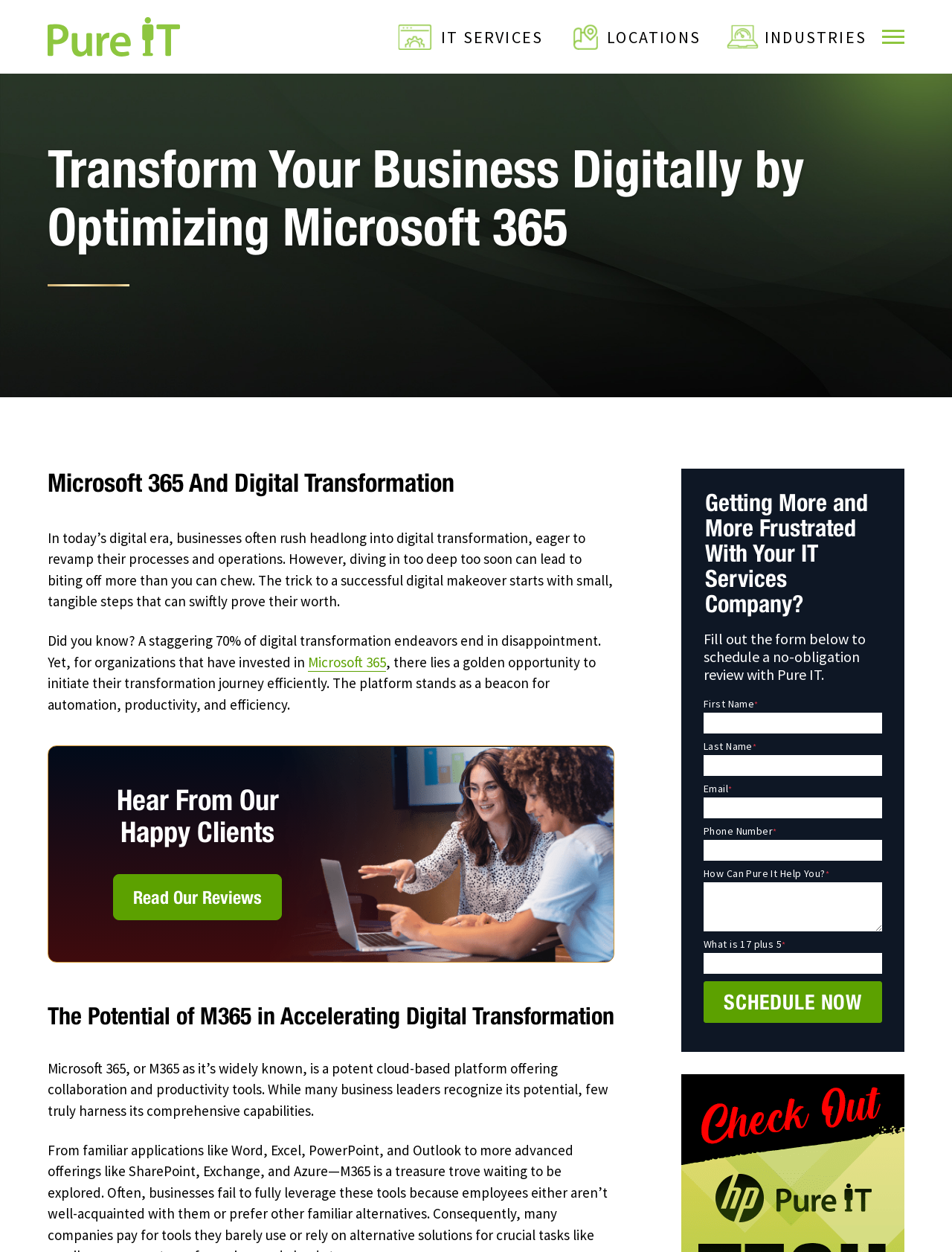Indicate the bounding box coordinates of the element that needs to be clicked to satisfy the following instruction: "Check the 'Client Feedback' page". The coordinates should be four float numbers between 0 and 1, i.e., [left, top, right, bottom].

[0.063, 0.264, 0.17, 0.276]